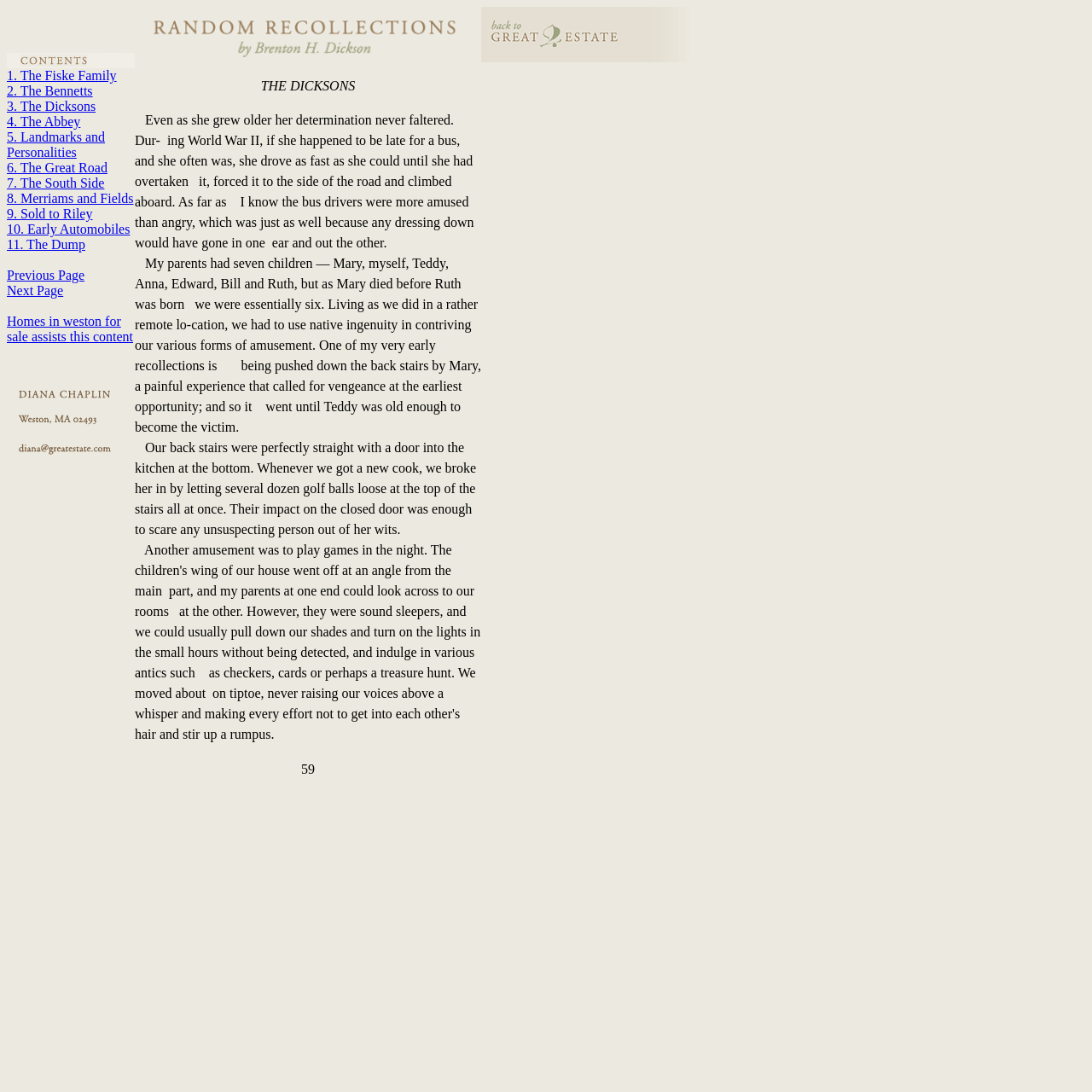Locate and provide the bounding box coordinates for the HTML element that matches this description: "10. Early Automobiles".

[0.006, 0.203, 0.119, 0.216]